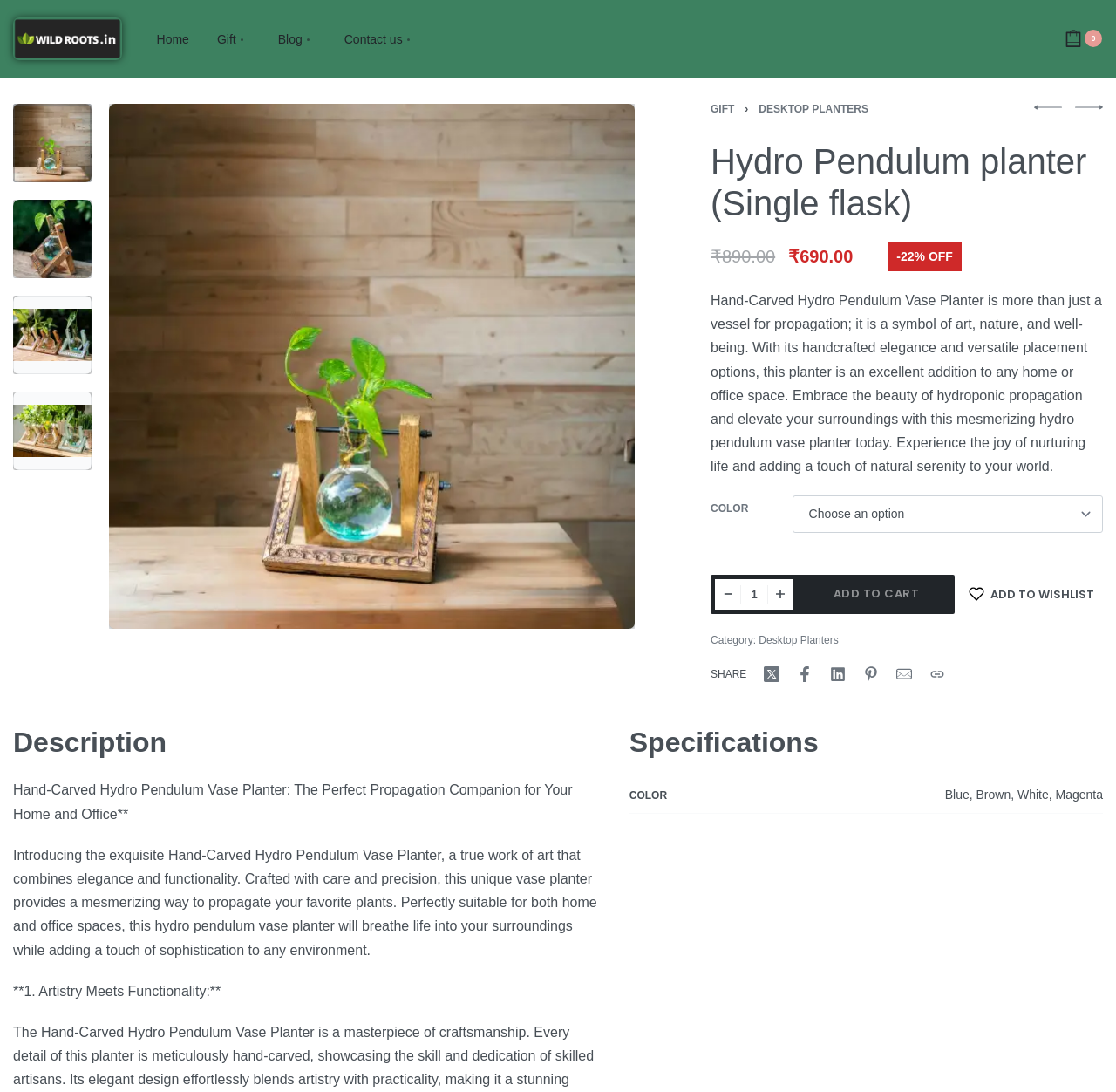What is the category of the product?
Look at the screenshot and respond with one word or a short phrase.

Desktop Planters